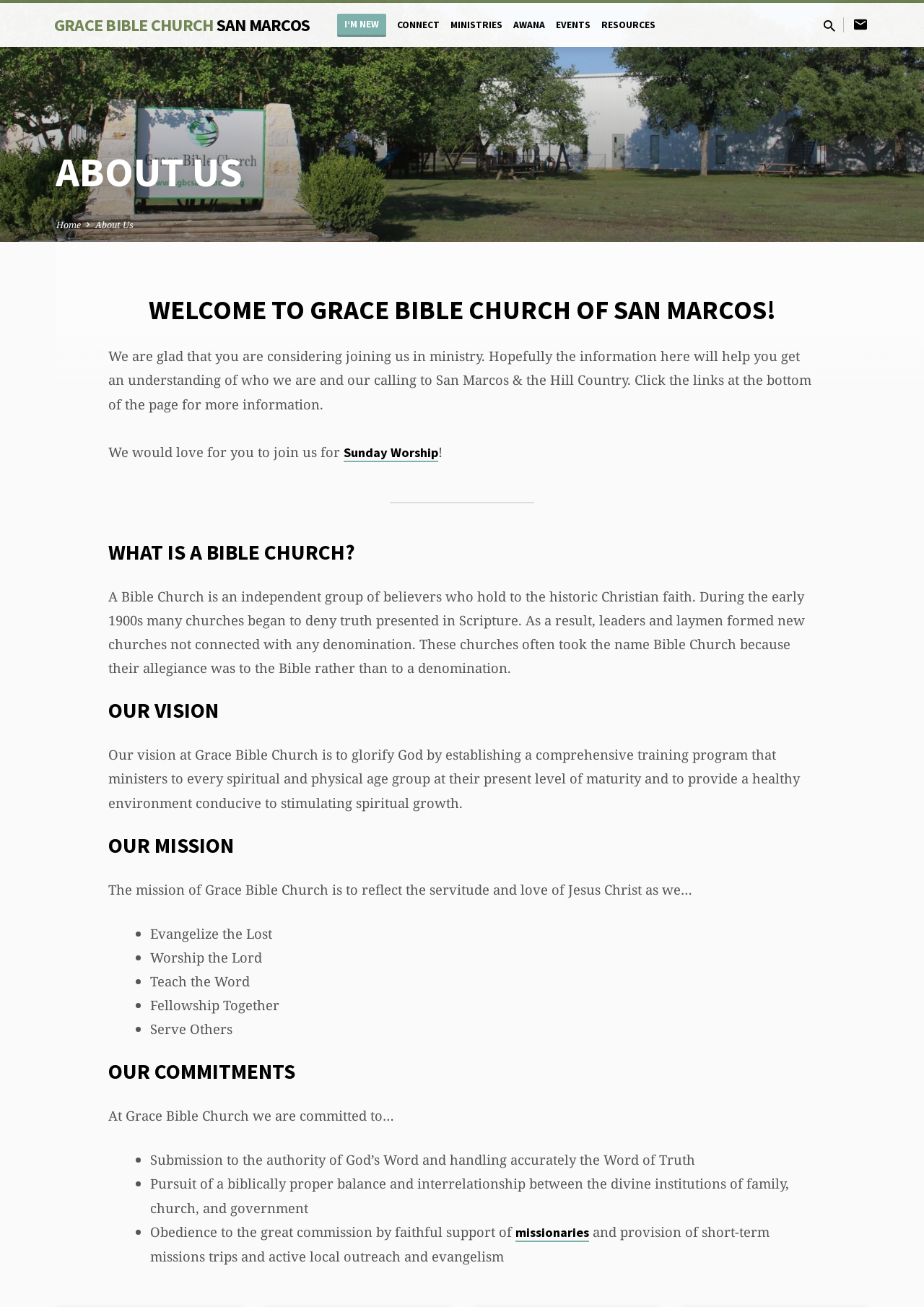Locate the bounding box coordinates of the element's region that should be clicked to carry out the following instruction: "Click the 'I’M NEW' link". The coordinates need to be four float numbers between 0 and 1, i.e., [left, top, right, bottom].

[0.365, 0.011, 0.418, 0.028]